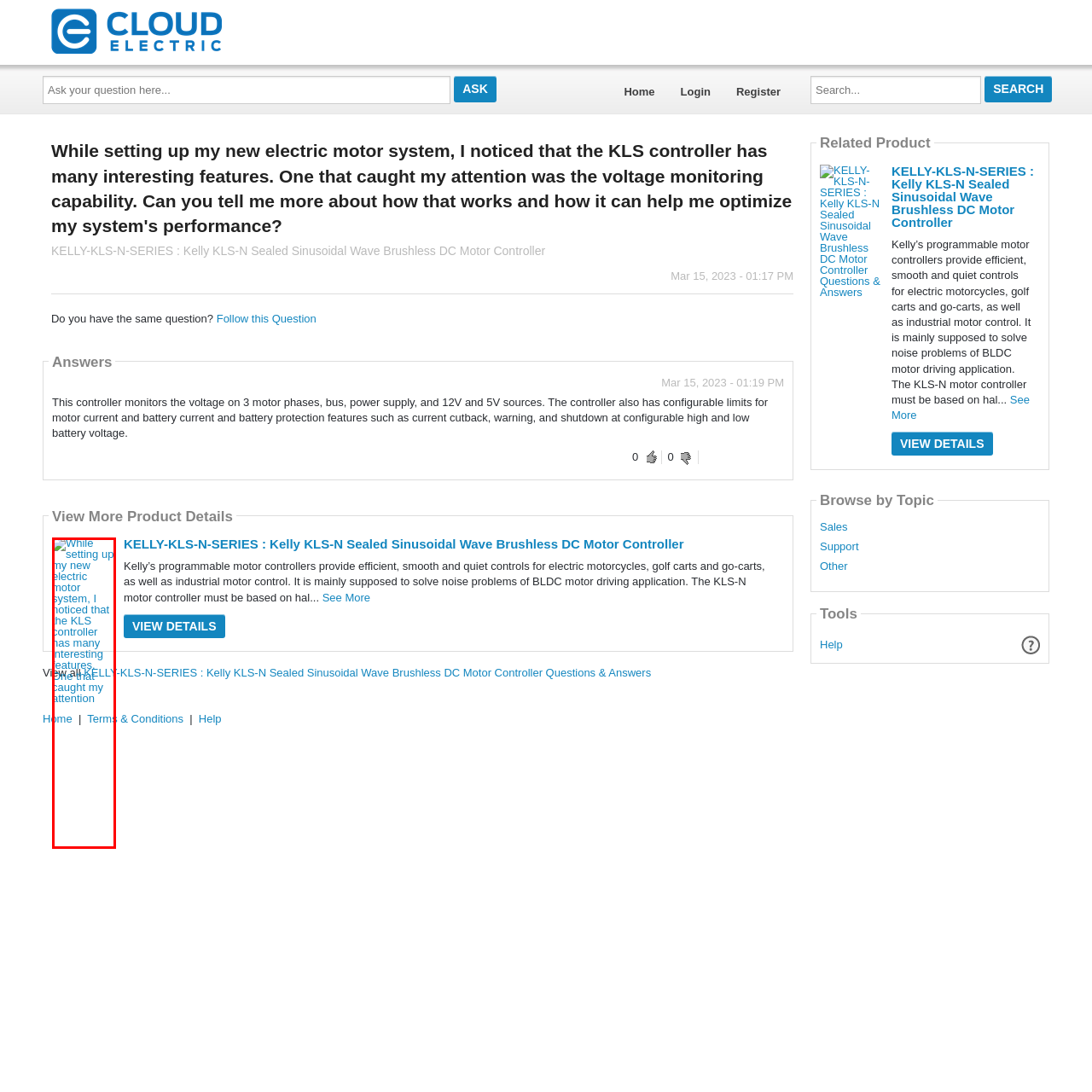What is the purpose of voltage monitoring?
Take a look at the image highlighted by the red bounding box and provide a detailed answer to the question.

The purpose of voltage monitoring in the KLS controller is to optimize the performance of the electric motor system, ensuring that it runs efficiently and safely.